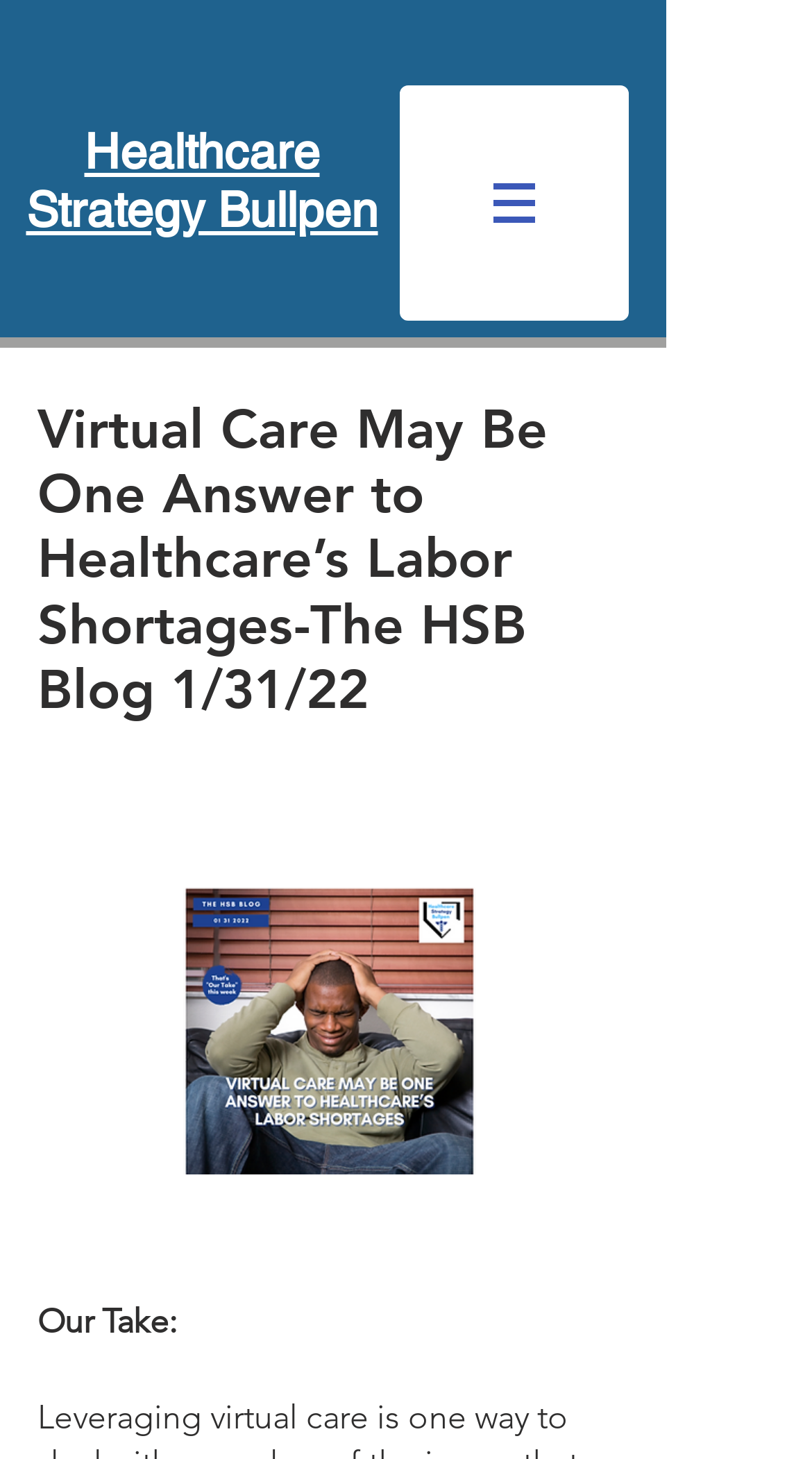What is the topic of the latest article?
Kindly offer a comprehensive and detailed response to the question.

I found the heading element with the text 'Virtual Care May Be One Answer to Healthcare’s Labor Shortages-The HSB Blog 1/31/22', which suggests that the latest article is about healthcare labor shortages and how virtual care can be a solution.